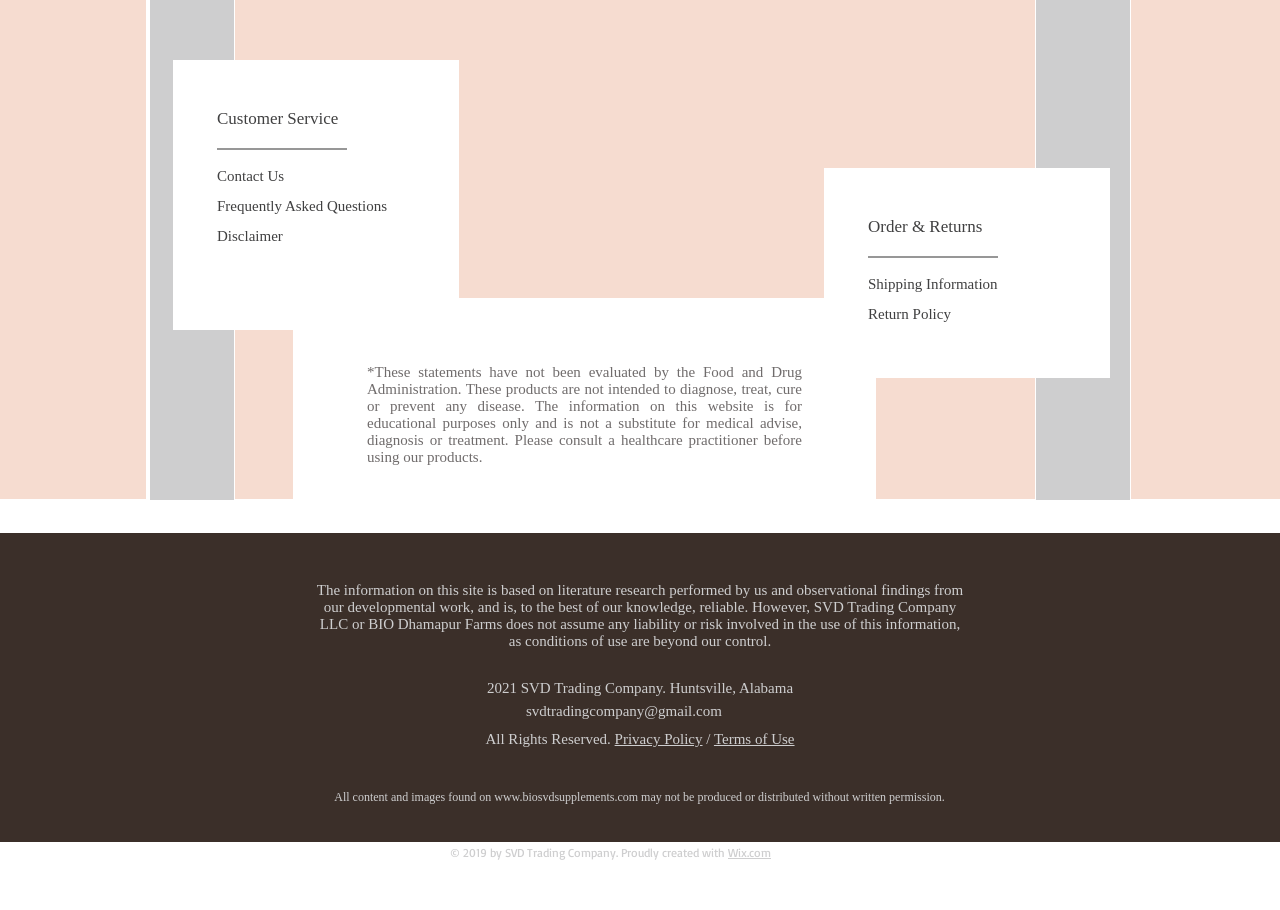Please specify the bounding box coordinates for the clickable region that will help you carry out the instruction: "View privacy policy".

[0.48, 0.804, 0.549, 0.821]